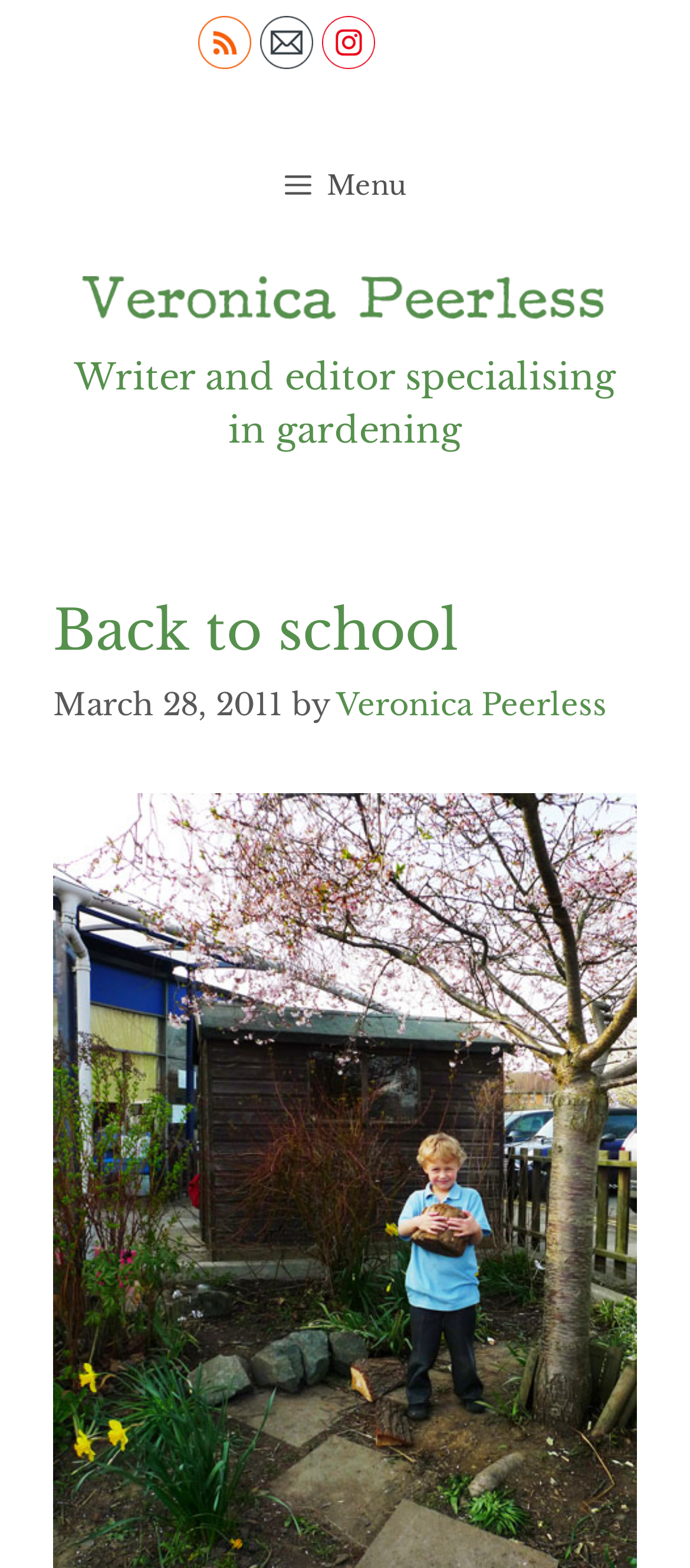From the webpage screenshot, predict the bounding box of the UI element that matches this description: "Menu".

[0.051, 0.085, 0.949, 0.152]